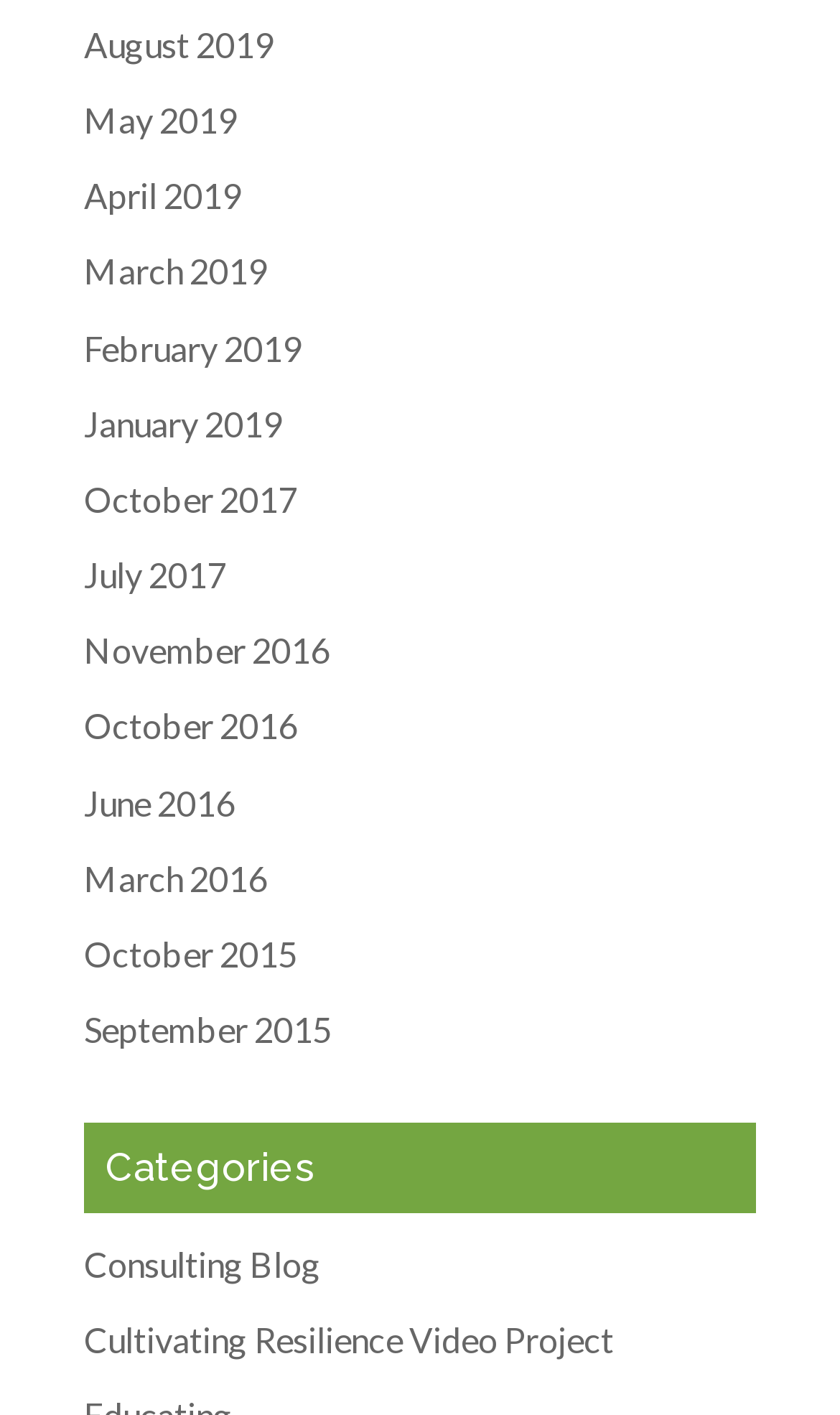Predict the bounding box of the UI element that fits this description: "January 2019".

[0.1, 0.284, 0.336, 0.313]